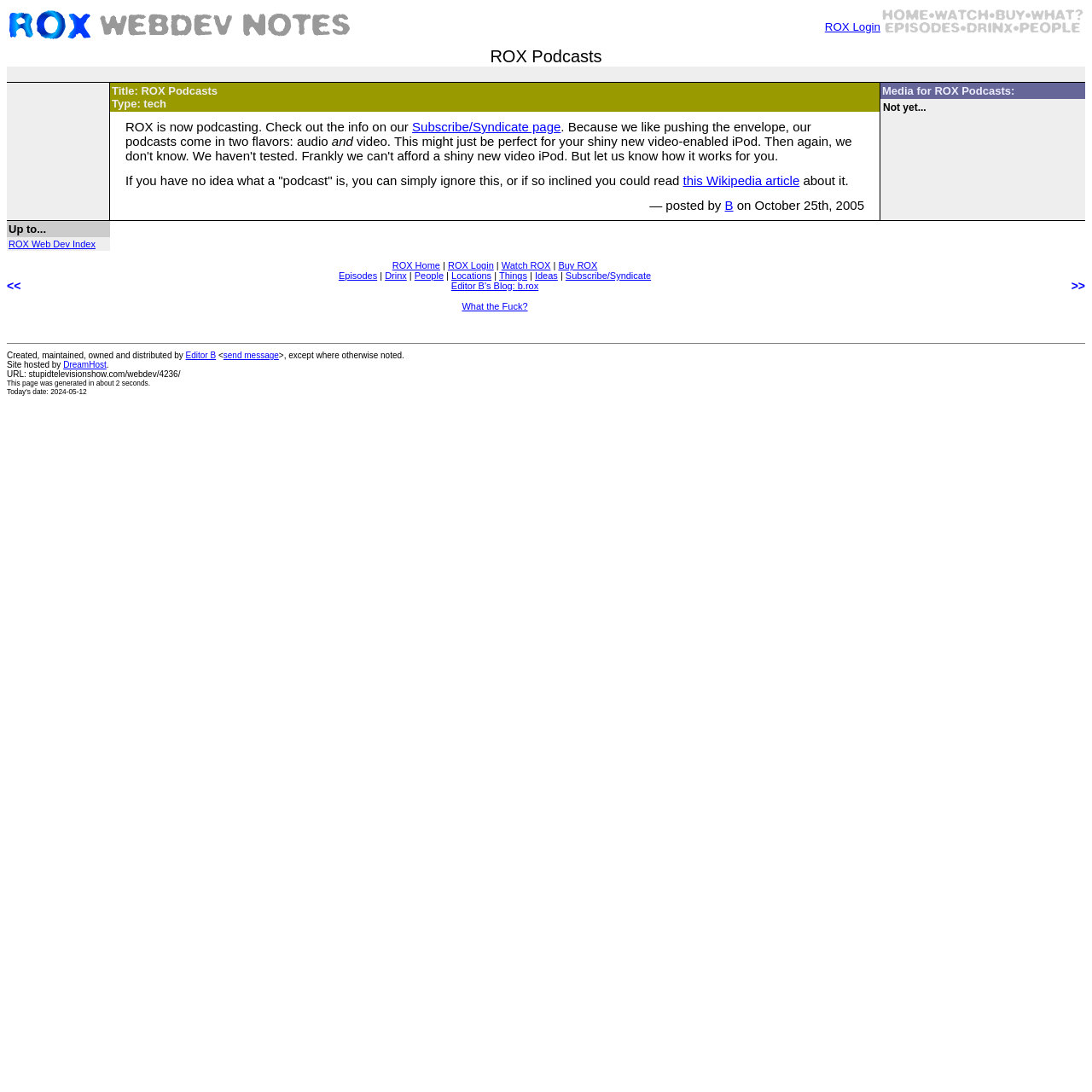What is the type of the podcast?
Using the information from the image, answer the question thoroughly.

The type of the podcast is mentioned in the heading element 'Title: ROX Podcasts Type: tech' which is located in the gridcell element.